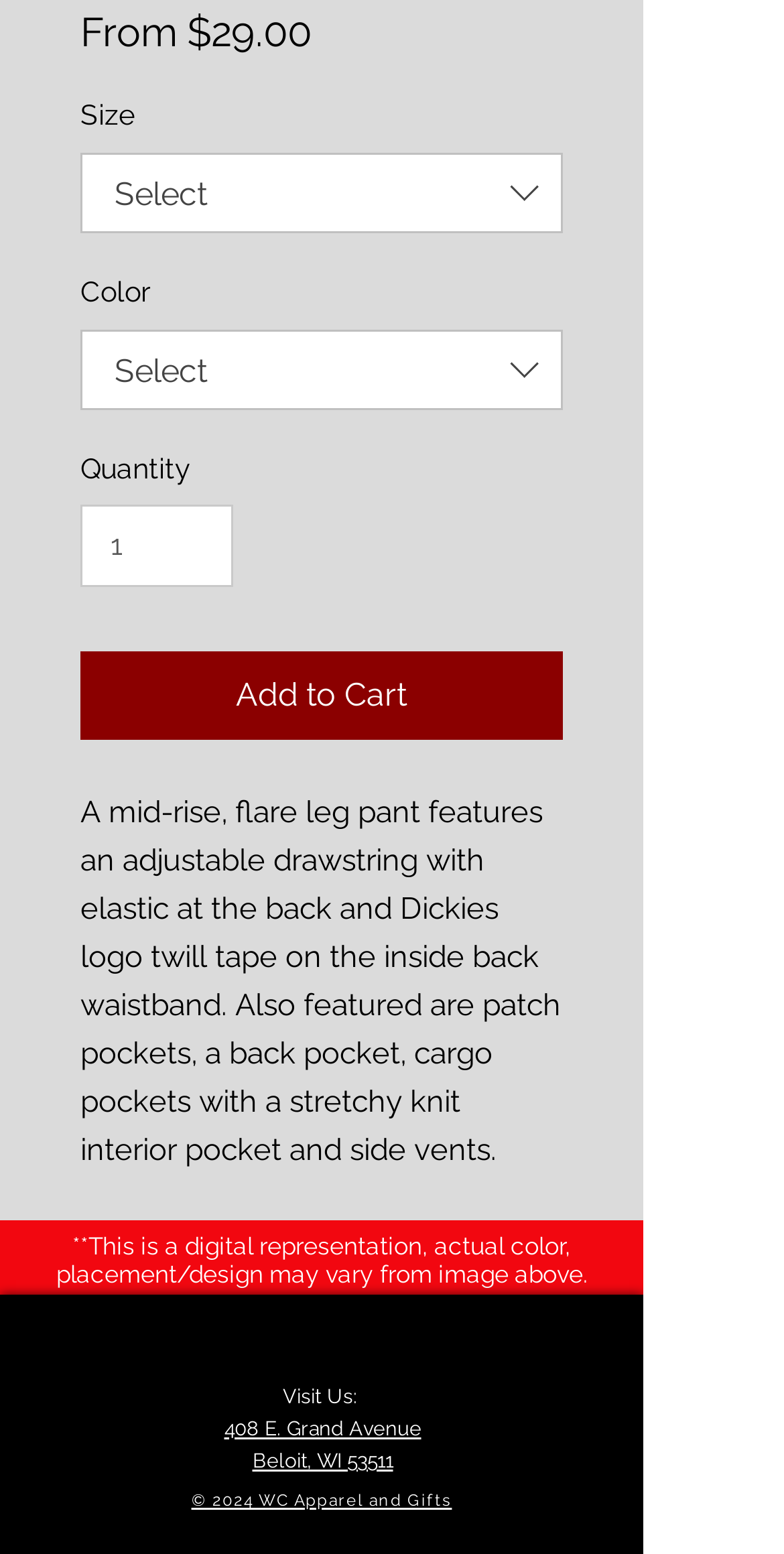Specify the bounding box coordinates of the area to click in order to follow the given instruction: "Choose a color."

[0.103, 0.212, 0.718, 0.263]